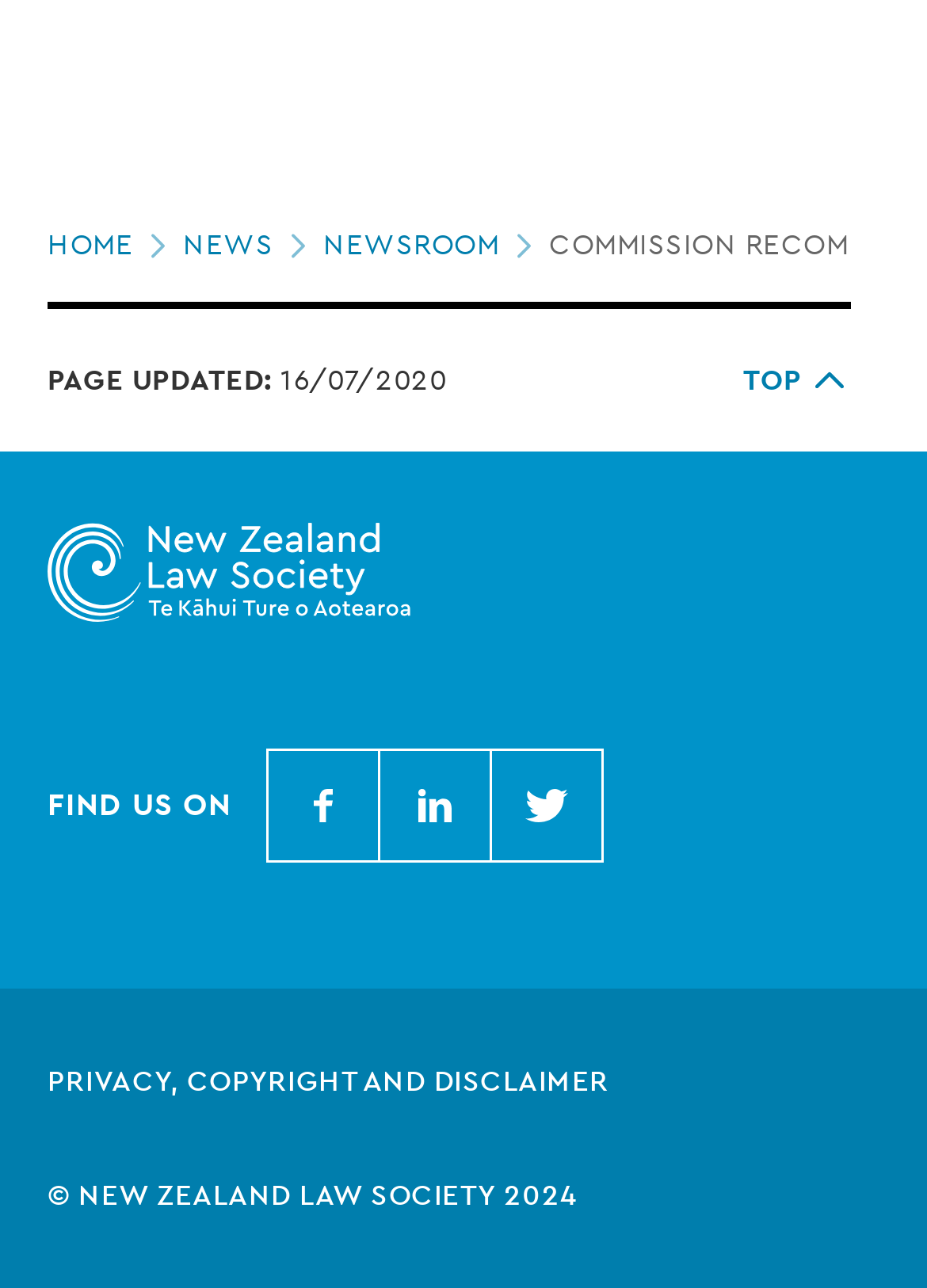Answer the question using only one word or a concise phrase: What is the date of the last page update?

16/07/2020